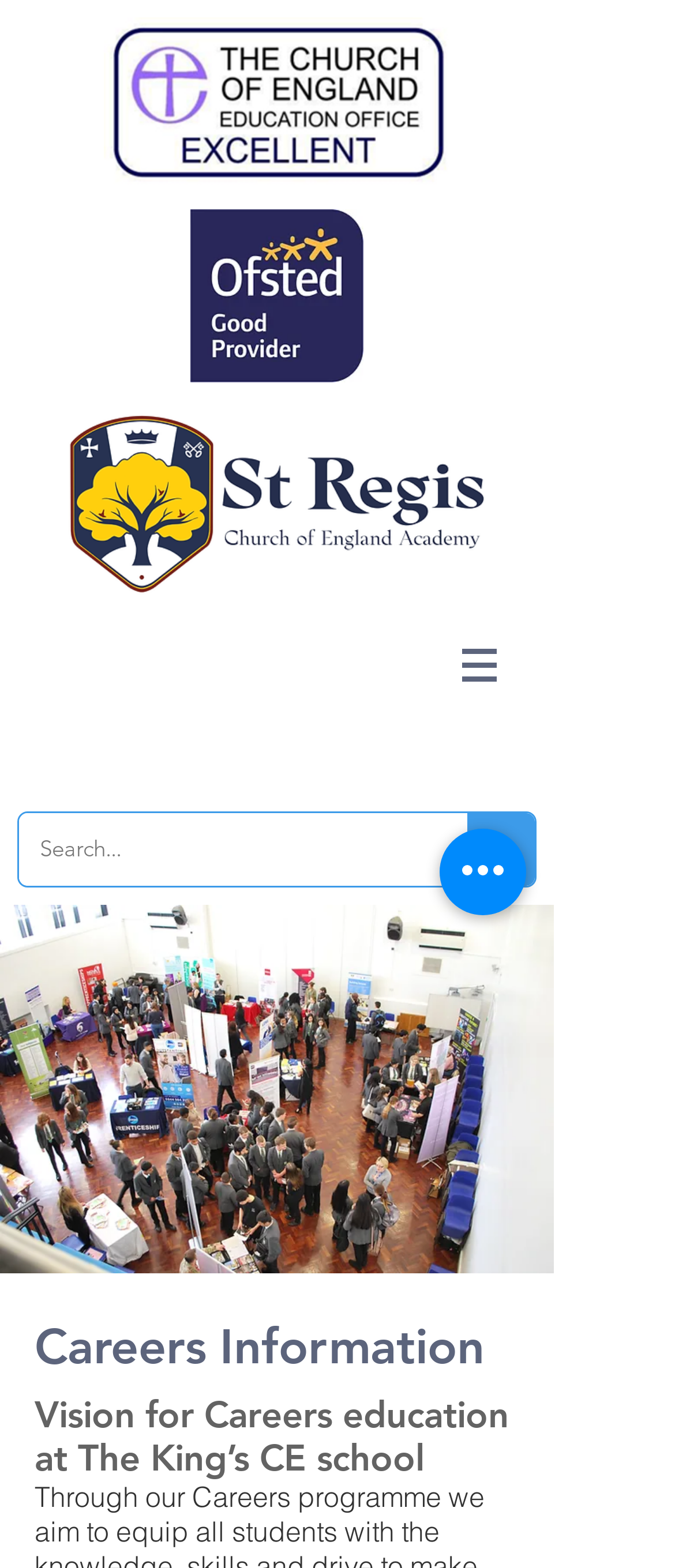Refer to the image and provide an in-depth answer to the question:
What is the name of the school?

I found the name of the school mentioned in the heading element 'Careers Information' and also in the root element 'CAREERS INFORMATION | St Regis CE Academy', which suggests that the name of the school is The King's CE School.